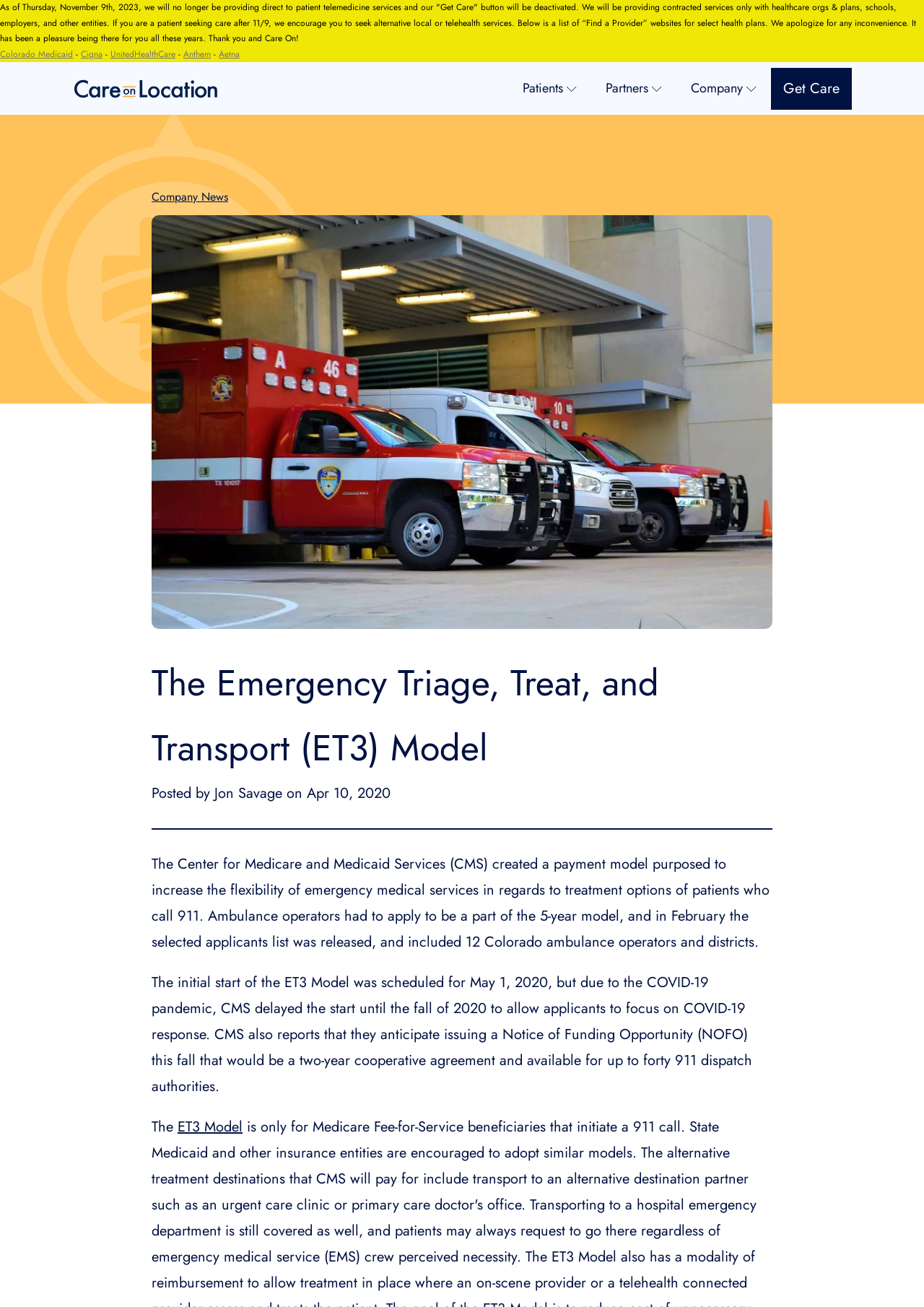What is the list of health plans provided on the webpage?
We need a detailed and meticulous answer to the question.

The webpage provides a list of 'Find a Provider' websites for select health plans, which includes Colorado Medicaid, Cigna, UnitedHealthCare, Anthem, and Aetna.